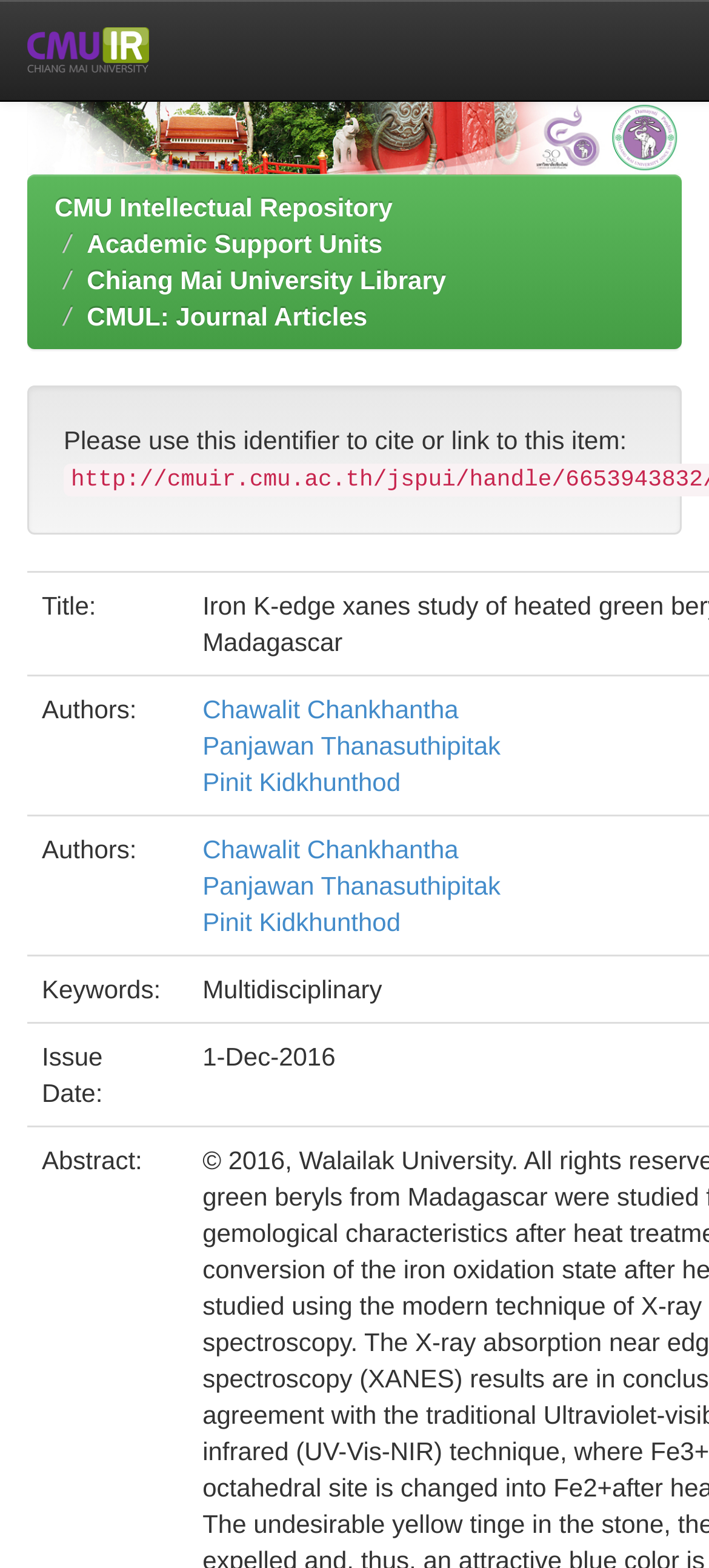Given the element description, predict the bounding box coordinates in the format (top-left x, top-left y, bottom-right x, bottom-right y). Make sure all values are between 0 and 1. Here is the element description: Pinit Kidkhunthod

[0.286, 0.578, 0.565, 0.597]